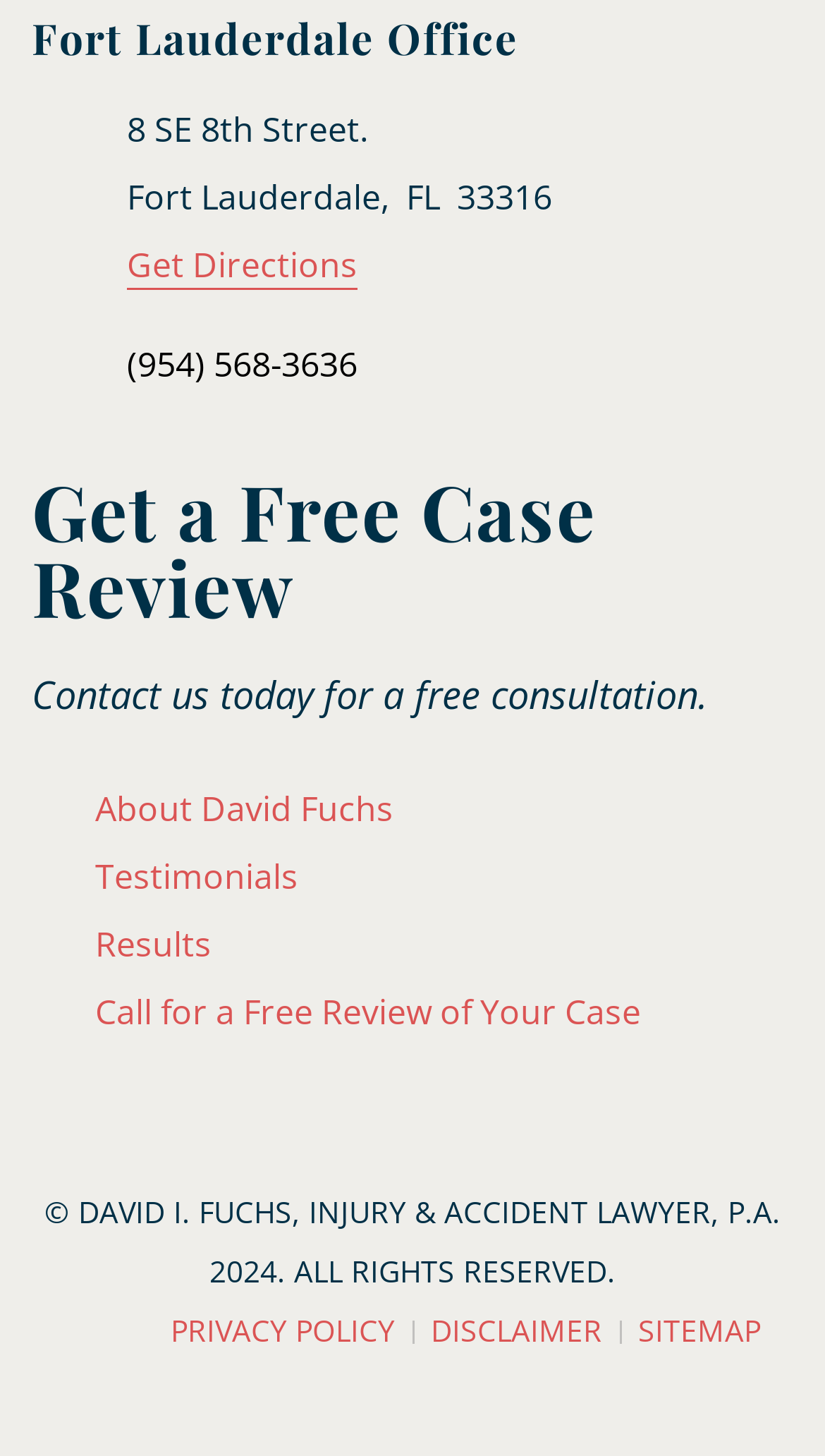Using the information in the image, could you please answer the following question in detail:
What is the copyright year of the website?

I found the copyright year by looking at the static text element at the bottom of the page, which contains the copyright information.